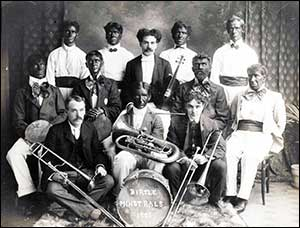Detail every aspect of the image in your description.

This historical photograph captures the Birtle Band in 1905, showcasing a diverse group of musicians arranged in two rows. The front row features members with various instruments, including a trombone and a tuba prominently displayed, while the back row features individuals in formal attire, some holding musical instruments. The band is encapsulated in a rich cultural moment, reflective of their musical contributions to the community during this era. The backdrop hints at a studio setting, enhancing the formal composition of the image. A drum in the foreground bears the inscription "Birtle / Montreal," indicating the band's name and connection to the town. This image serves as a window into the musical history of Birtle, highlighting the vital role of community bands in local festivities and competitions.